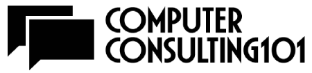Give a detailed account of everything present in the image.

The image features the logo of "Computer Consulting 101," an organization likely involved in providing consulting services in the field of computing. The logo is designed with a bold and modern aesthetic, featuring a distinctive graphic element alongside the text. The name "COMPUTER CONSULTING 101" is emblazoned in capital letters, emphasizing professionalism and expertise. This logo serves as a visual identity for the brand, representing its commitment to quality and innovation in the technology consulting sector.